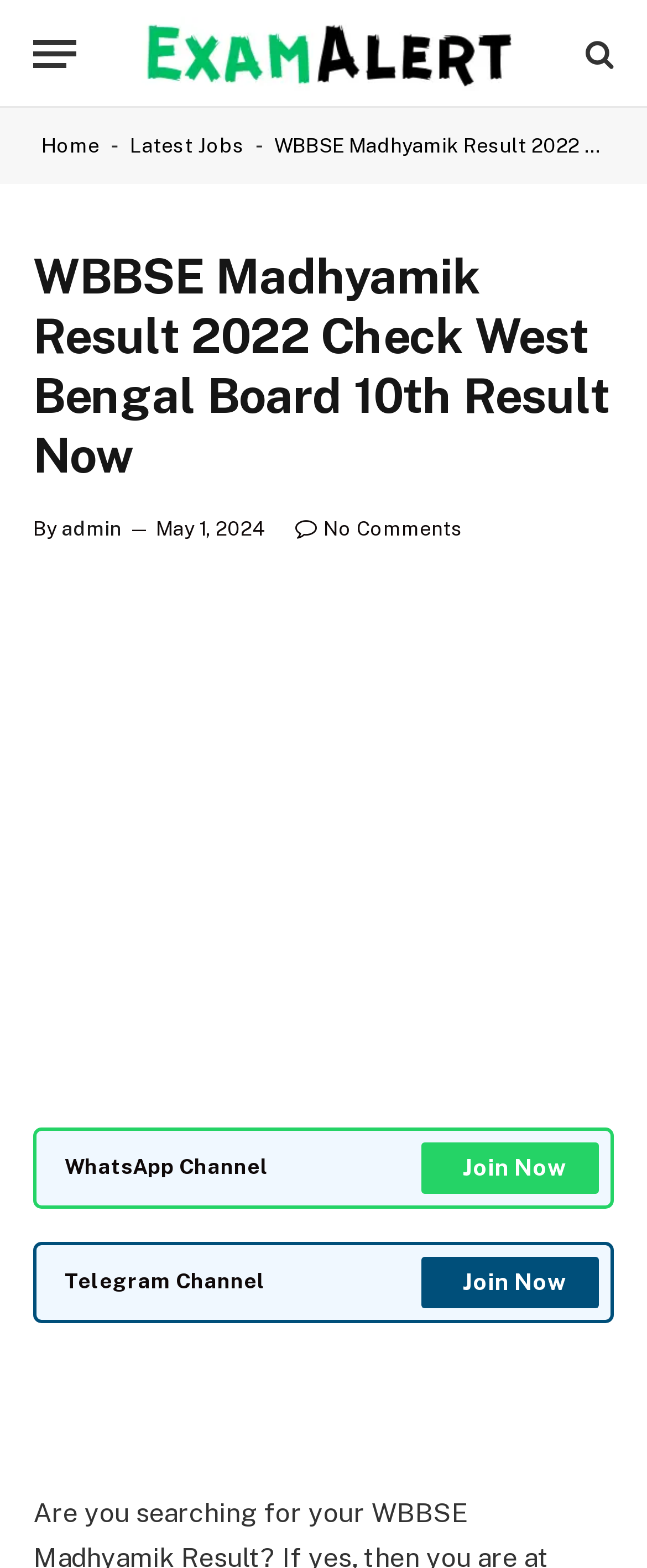Pinpoint the bounding box coordinates of the clickable area needed to execute the instruction: "Join the WhatsApp Channel". The coordinates should be specified as four float numbers between 0 and 1, i.e., [left, top, right, bottom].

[0.651, 0.729, 0.926, 0.761]